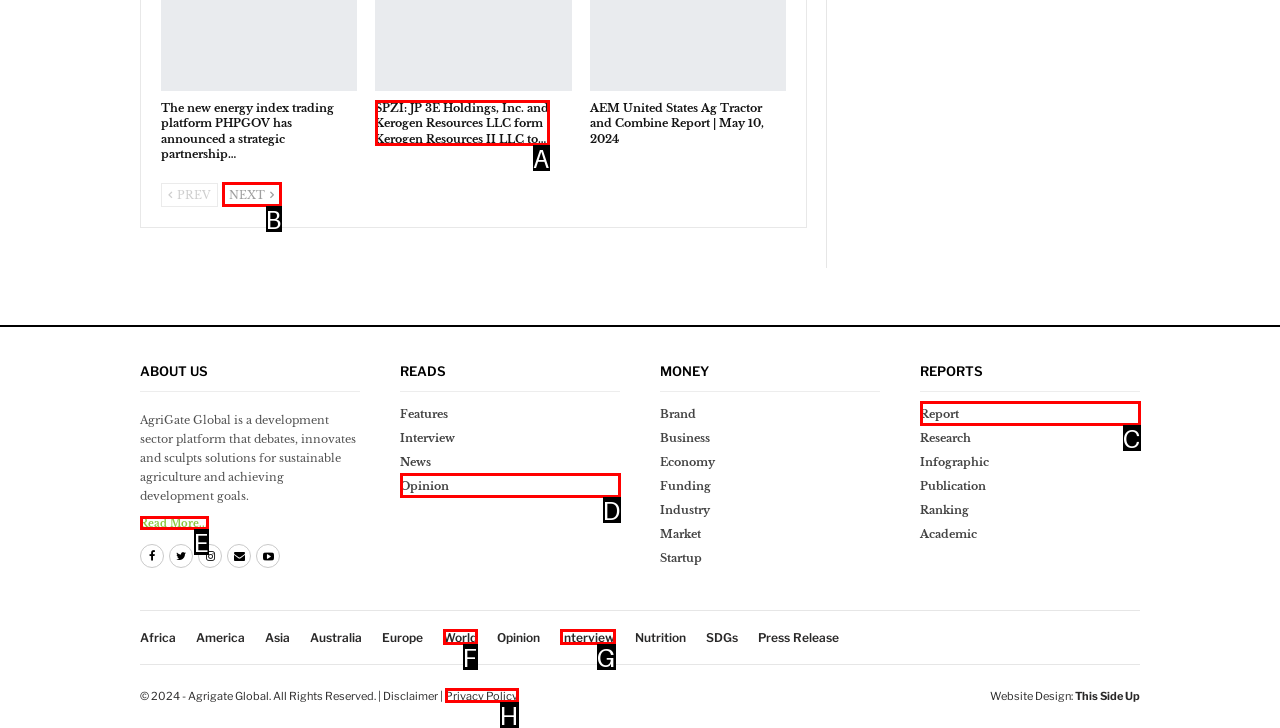Which option aligns with the description: Privacy Policy? Respond by selecting the correct letter.

H